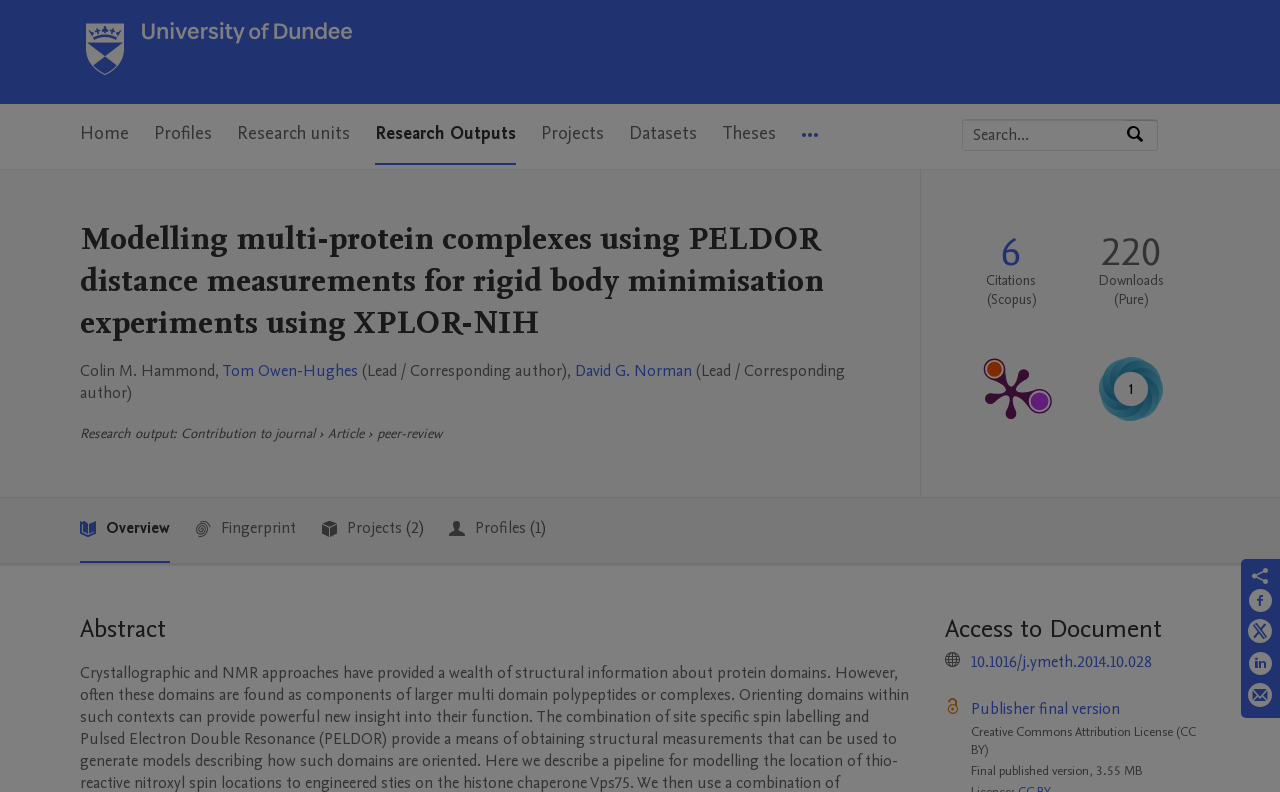Please indicate the bounding box coordinates for the clickable area to complete the following task: "Access the publication metrics". The coordinates should be specified as four float numbers between 0 and 1, i.e., [left, top, right, bottom].

[0.719, 0.212, 0.93, 0.627]